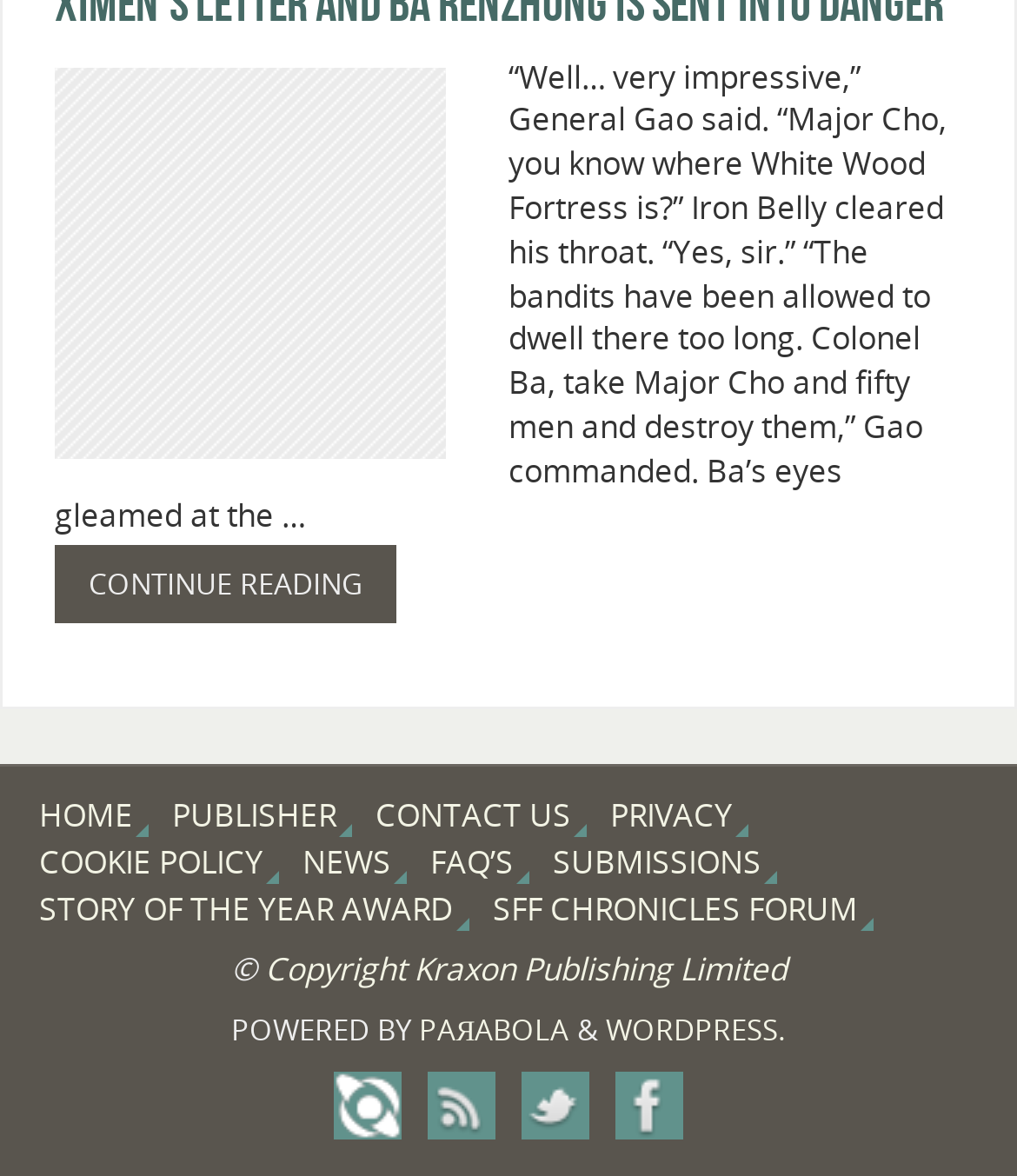What is the name of the fortress mentioned in the text?
Using the image as a reference, answer the question with a short word or phrase.

White Wood Fortress